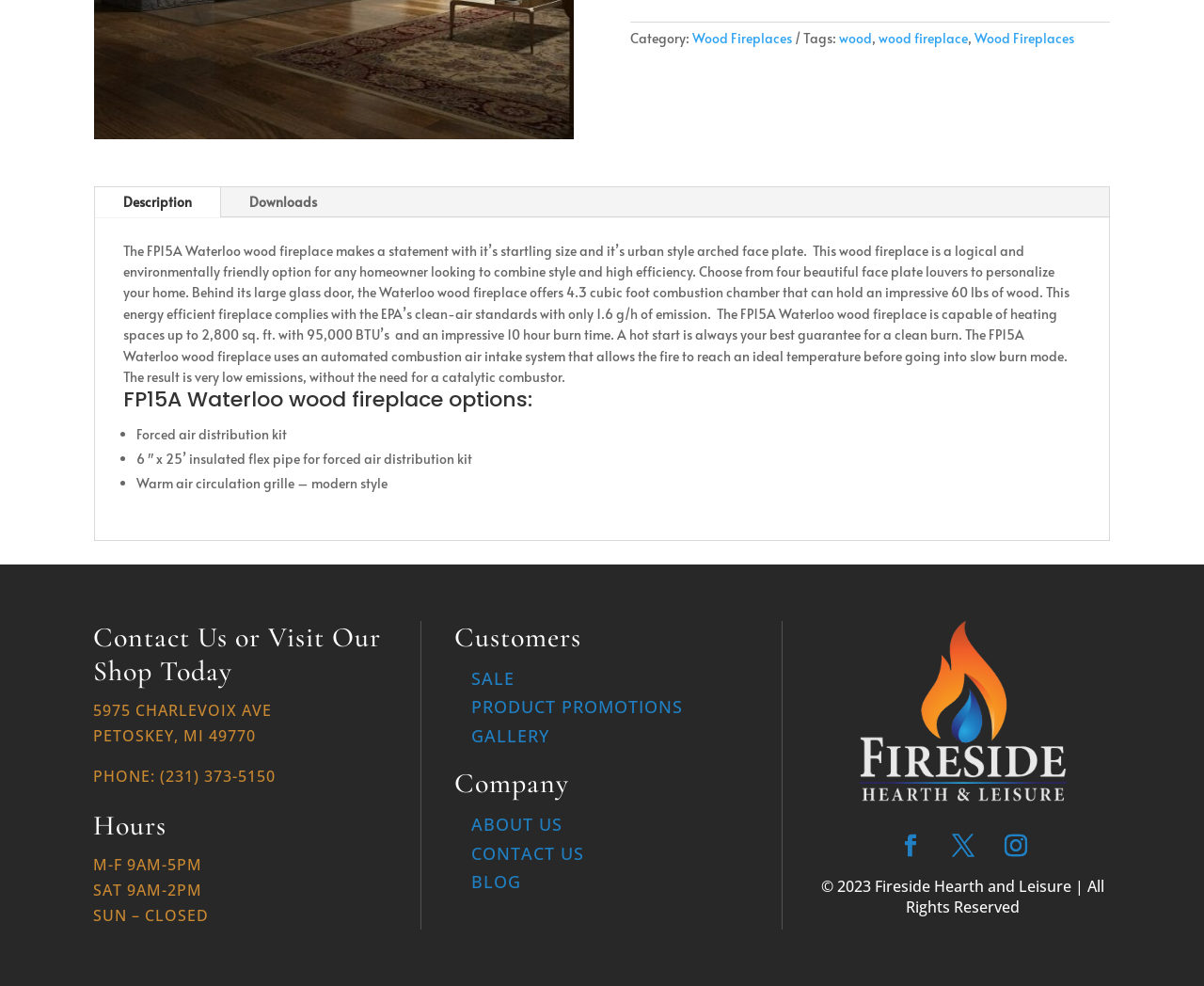Locate the UI element described by Blog in the provided webpage screenshot. Return the bounding box coordinates in the format (top-left x, top-left y, bottom-right x, bottom-right y), ensuring all values are between 0 and 1.

[0.391, 0.883, 0.432, 0.906]